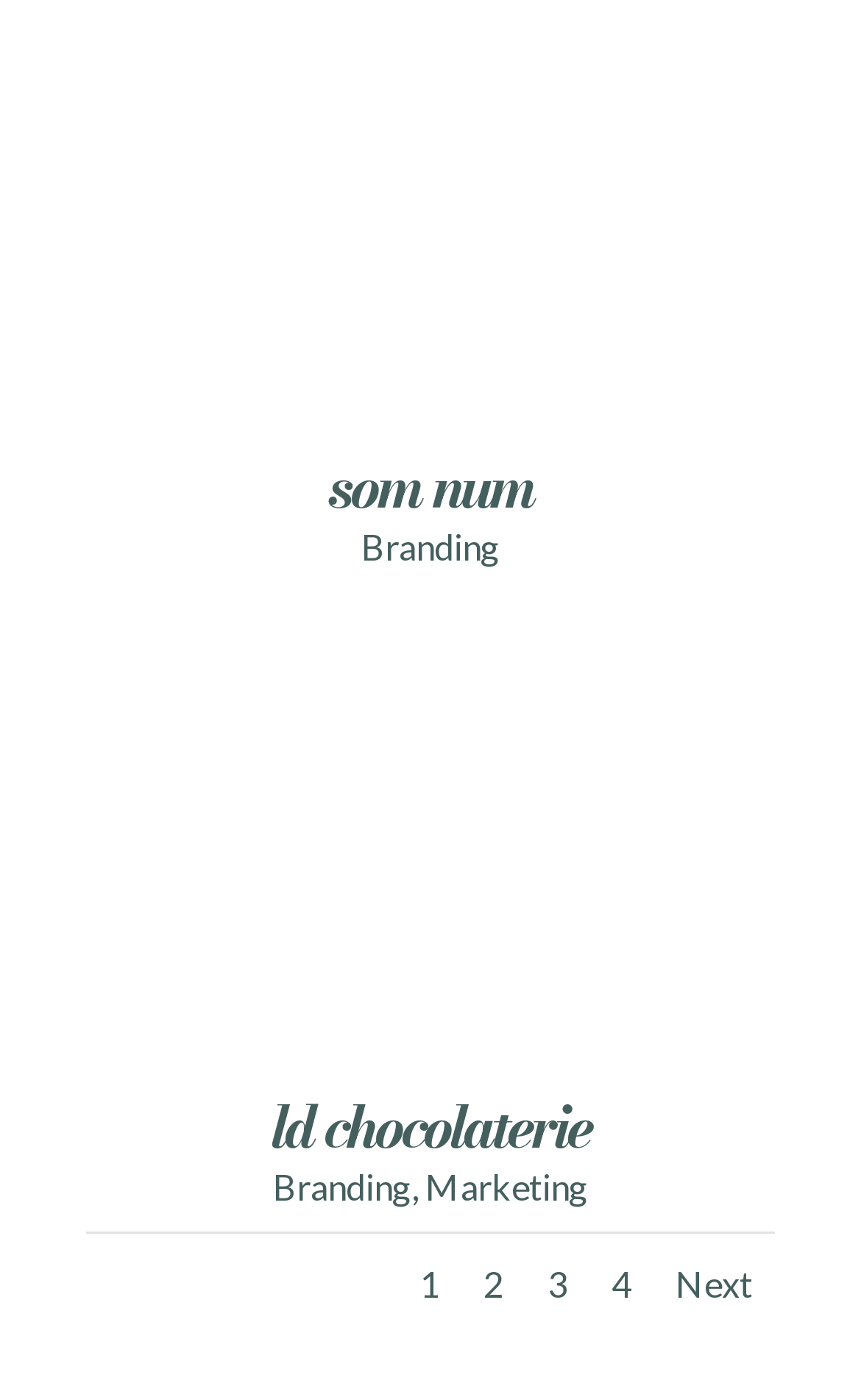Give a short answer to this question using one word or a phrase:
How many links are there in the webpage?

9